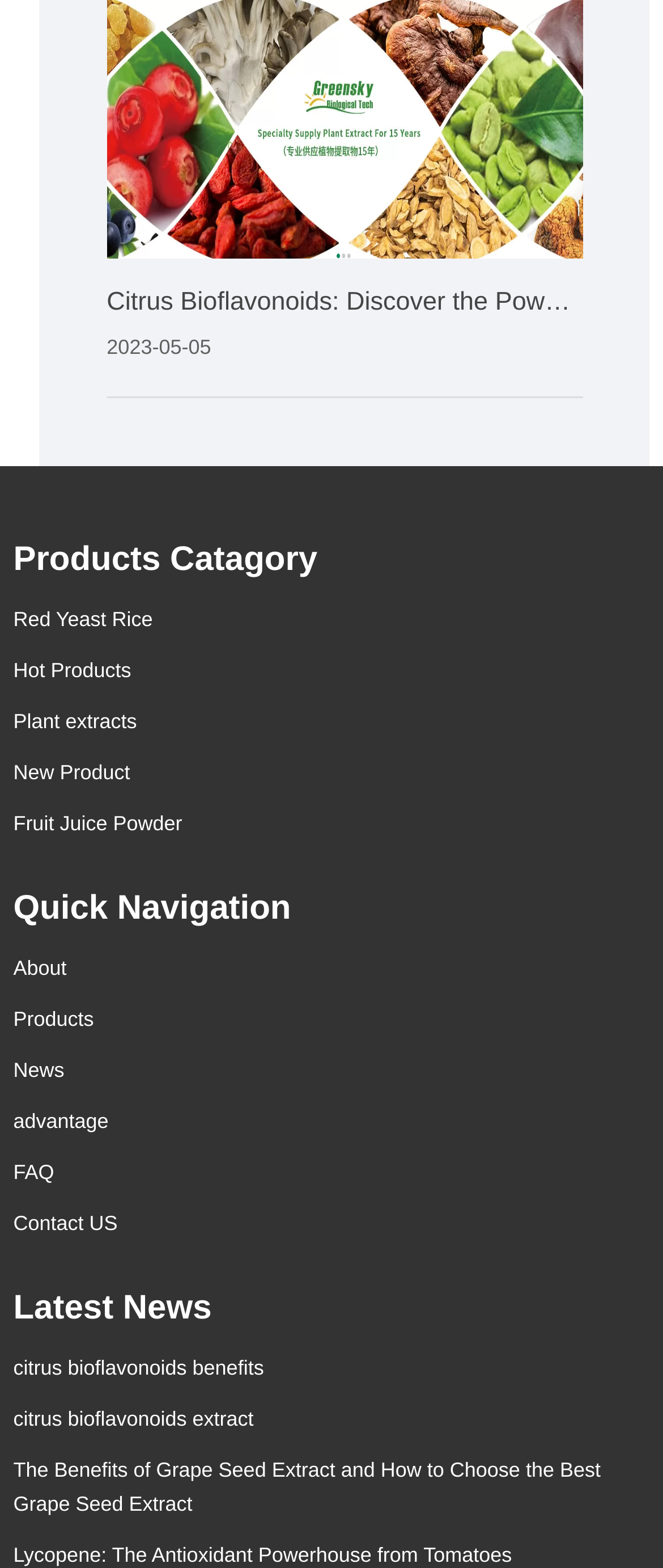Find the bounding box coordinates for the HTML element described in this sentence: "FAQ". Provide the coordinates as four float numbers between 0 and 1, in the format [left, top, right, bottom].

[0.02, 0.739, 0.082, 0.755]